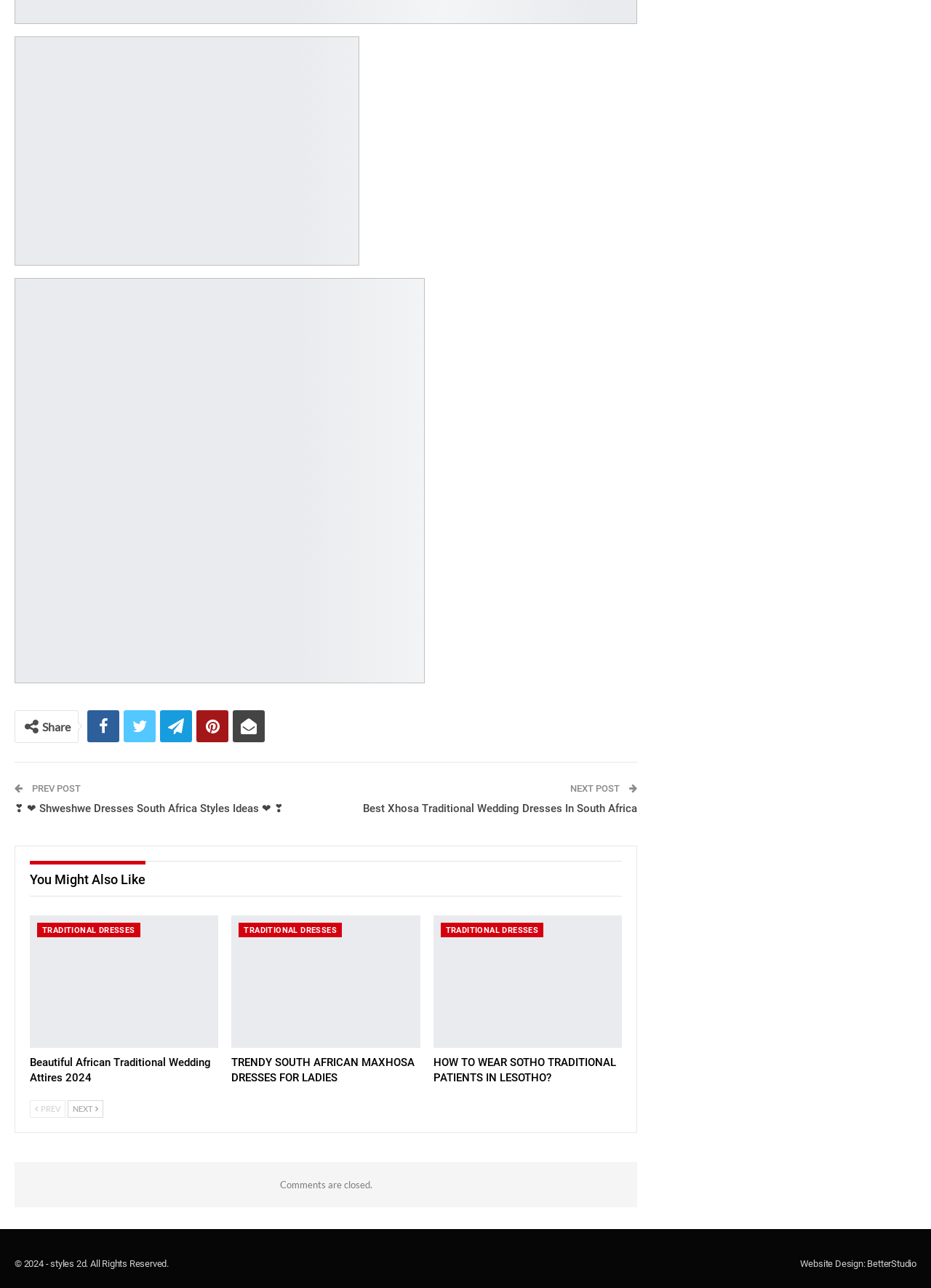What is the copyright year mentioned at the bottom of the webpage?
Look at the image and answer the question using a single word or phrase.

2024